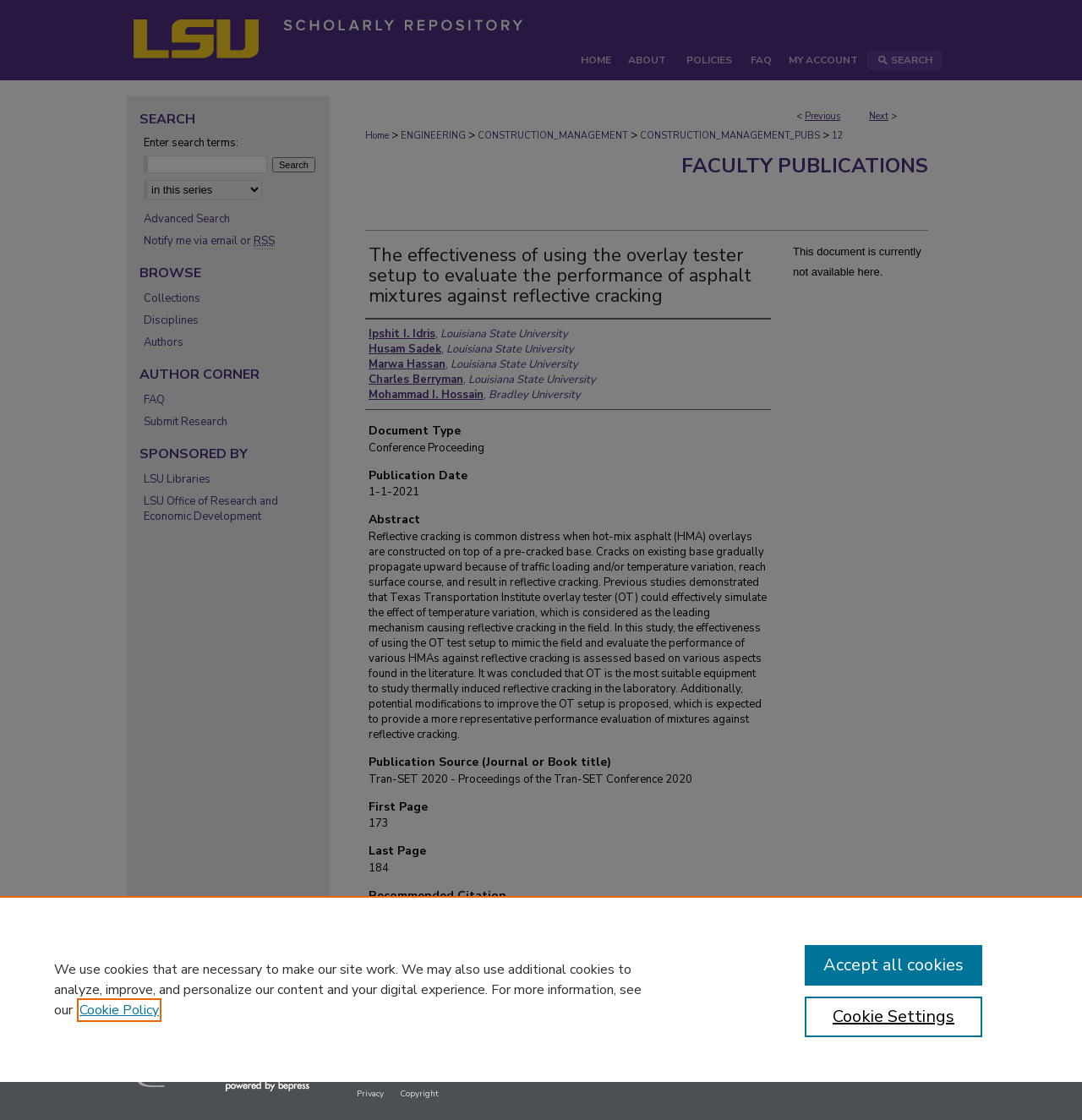Please find the bounding box coordinates of the element that you should click to achieve the following instruction: "Search for a term". The coordinates should be presented as four float numbers between 0 and 1: [left, top, right, bottom].

[0.133, 0.138, 0.247, 0.154]